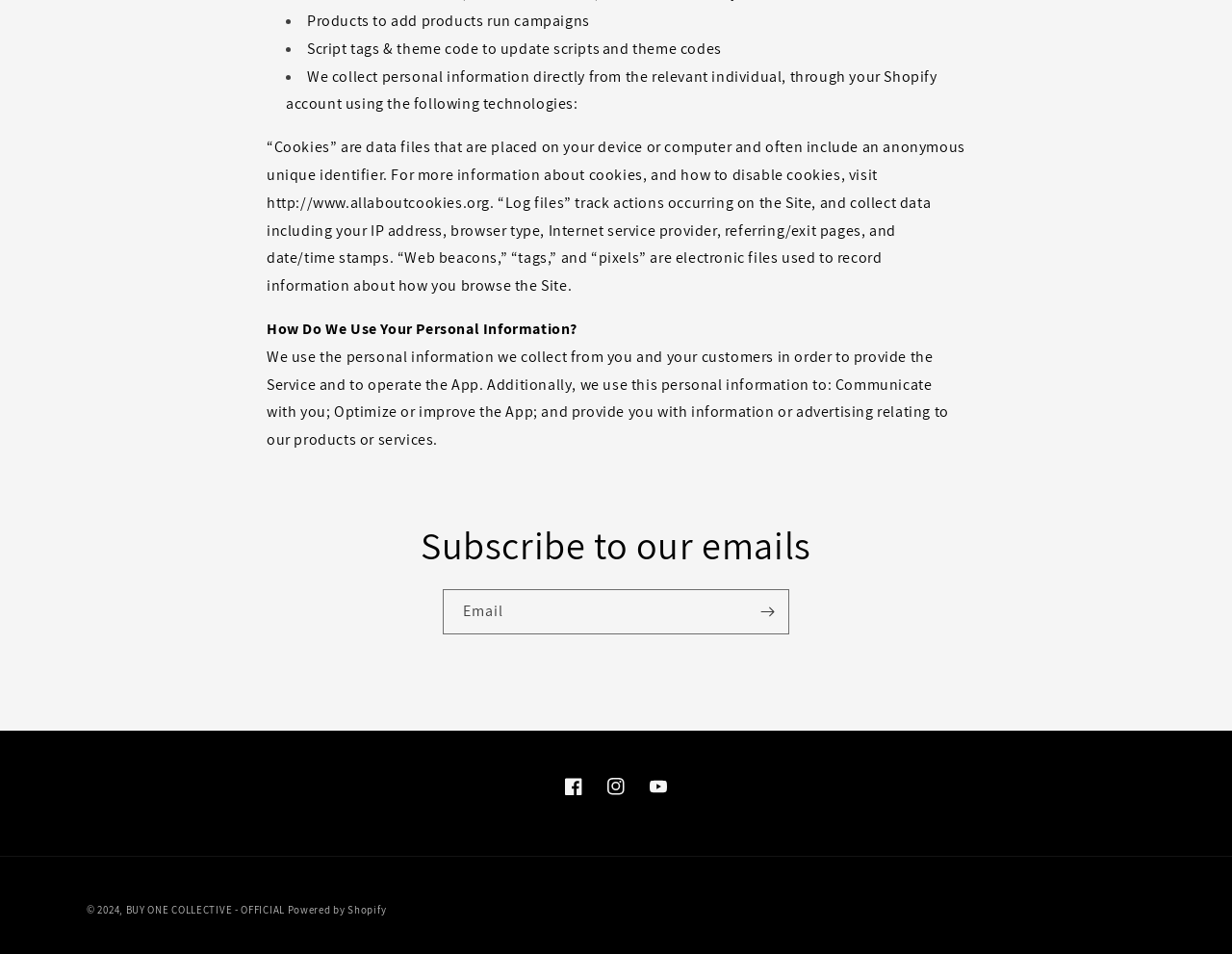Identify the bounding box of the HTML element described here: "[ thread ]". Provide the coordinates as four float numbers between 0 and 1: [left, top, right, bottom].

None